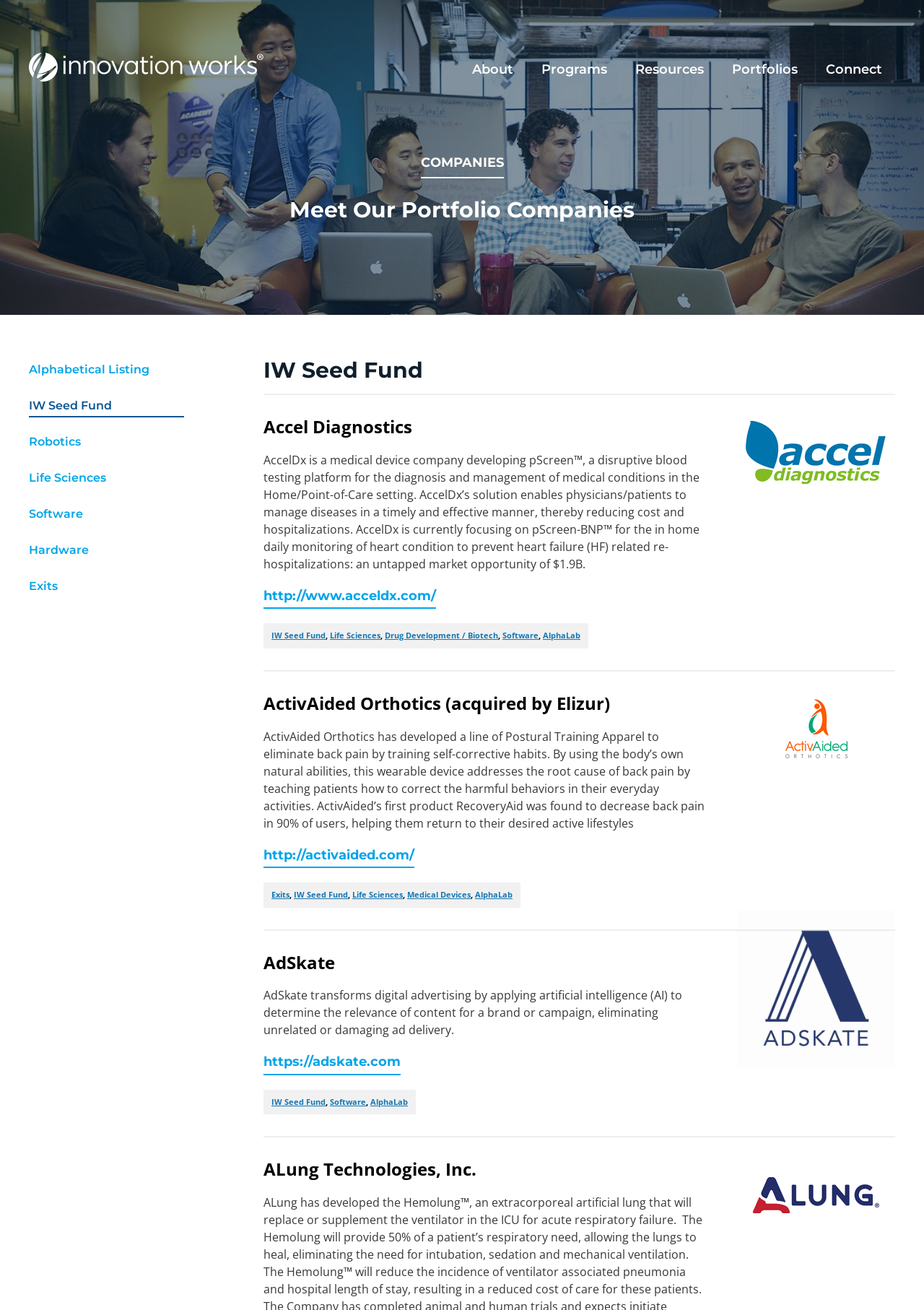Based on the provided description, "Drug Development / Biotech", find the bounding box of the corresponding UI element in the screenshot.

[0.416, 0.481, 0.539, 0.489]